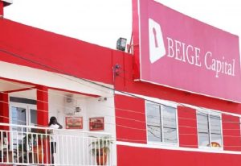Answer with a single word or phrase: 
What is the atmosphere of the scene?

bustling